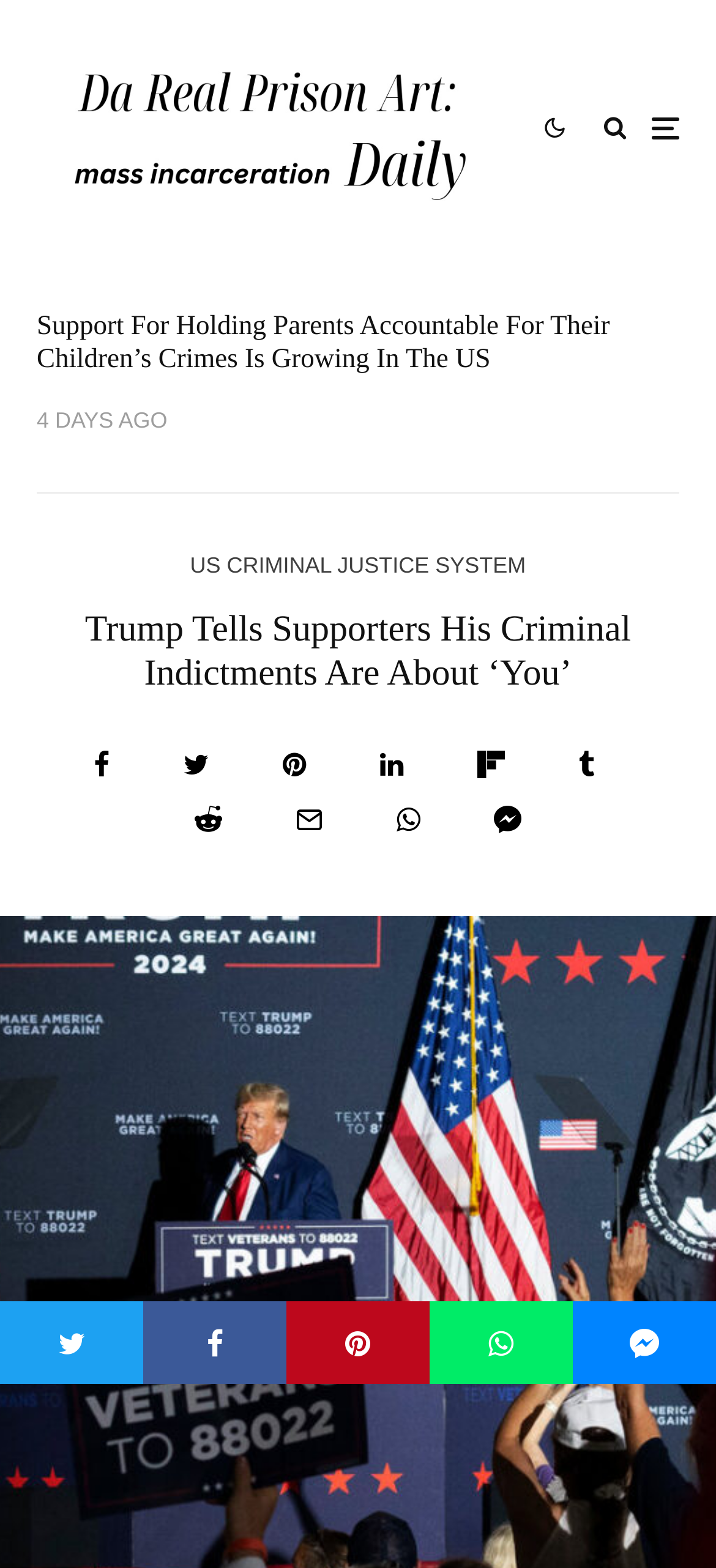What is the topic of the article?
Give a detailed and exhaustive answer to the question.

I determined the topic of the article by looking at the heading 'Trump Tells Supporters His Criminal Indictments Are About ‘You’’ and the link 'US CRIMINAL JUSTICE SYSTEM' which suggests that the article is related to the criminal justice system.